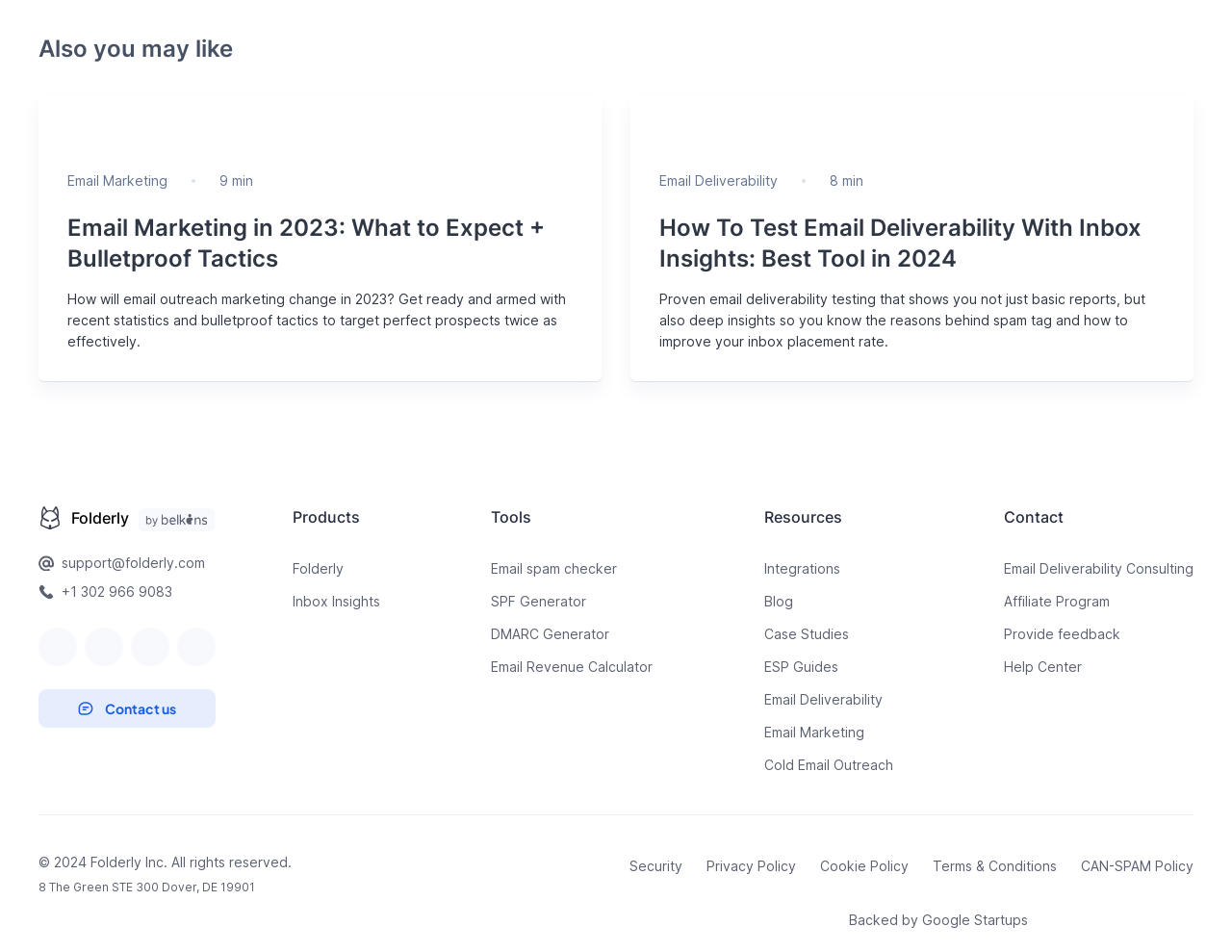Using the elements shown in the image, answer the question comprehensively: What is the topic of the first article?

The first article is titled 'Email Marketing in 2023: What to Expect + Bulletproof Tactics' and has a description that mentions email outreach marketing and recent statistics.